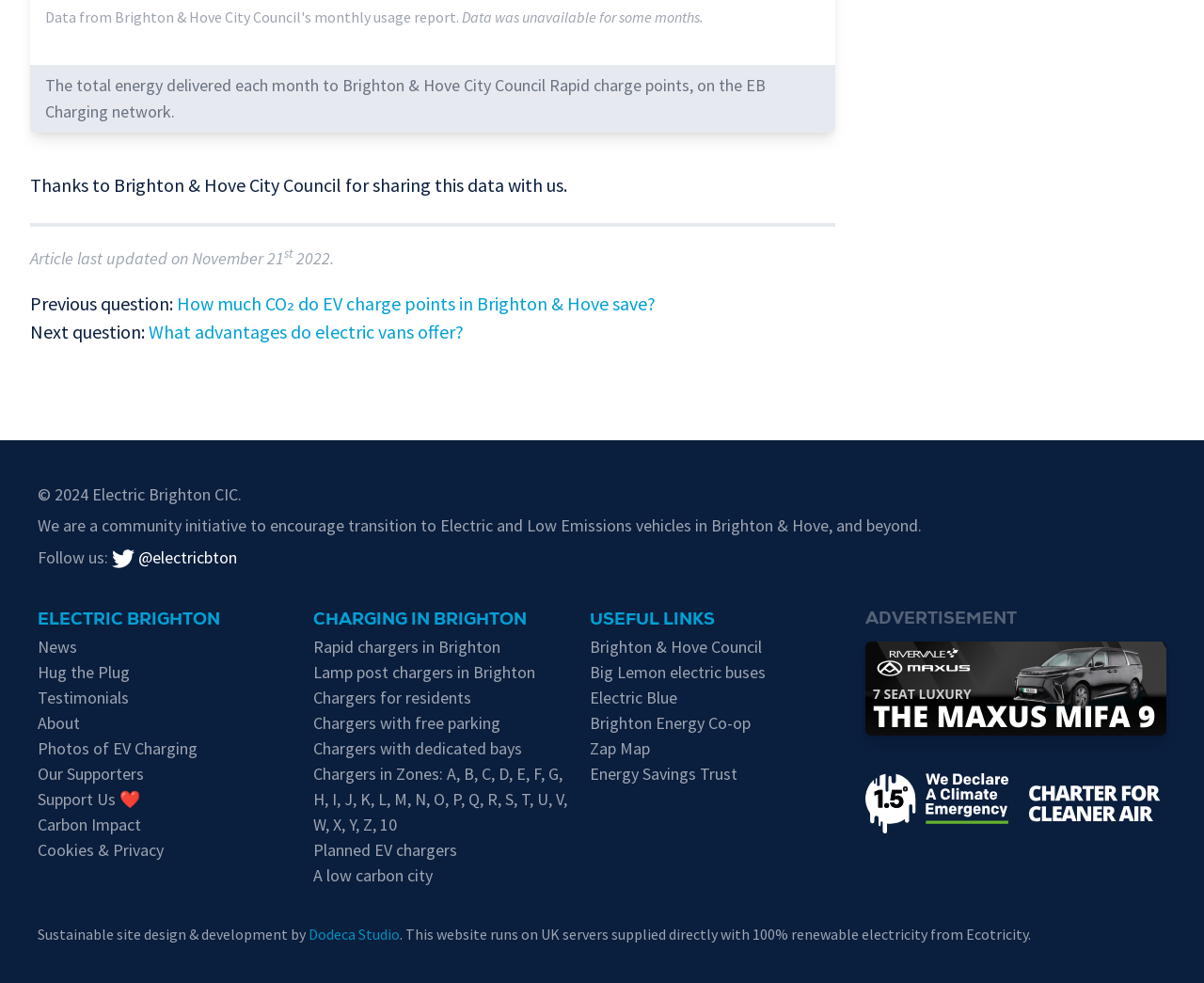Locate the bounding box coordinates of the clickable area needed to fulfill the instruction: "Follow Electric Brighton on Twitter".

[0.093, 0.556, 0.197, 0.578]